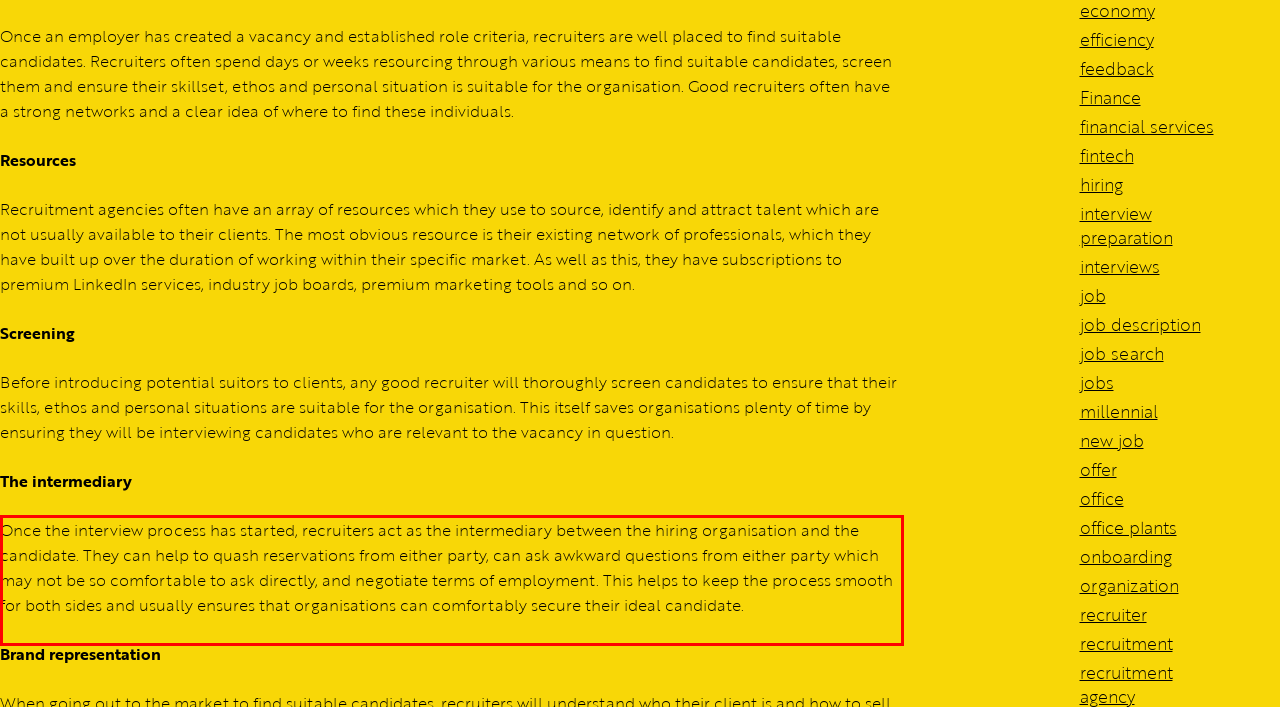Locate the red bounding box in the provided webpage screenshot and use OCR to determine the text content inside it.

Once the interview process has started, recruiters act as the intermediary between the hiring organisation and the candidate. They can help to quash reservations from either party, can ask awkward questions from either party which may not be so comfortable to ask directly, and negotiate terms of employment. This helps to keep the process smooth for both sides and usually ensures that organisations can comfortably secure their ideal candidate.